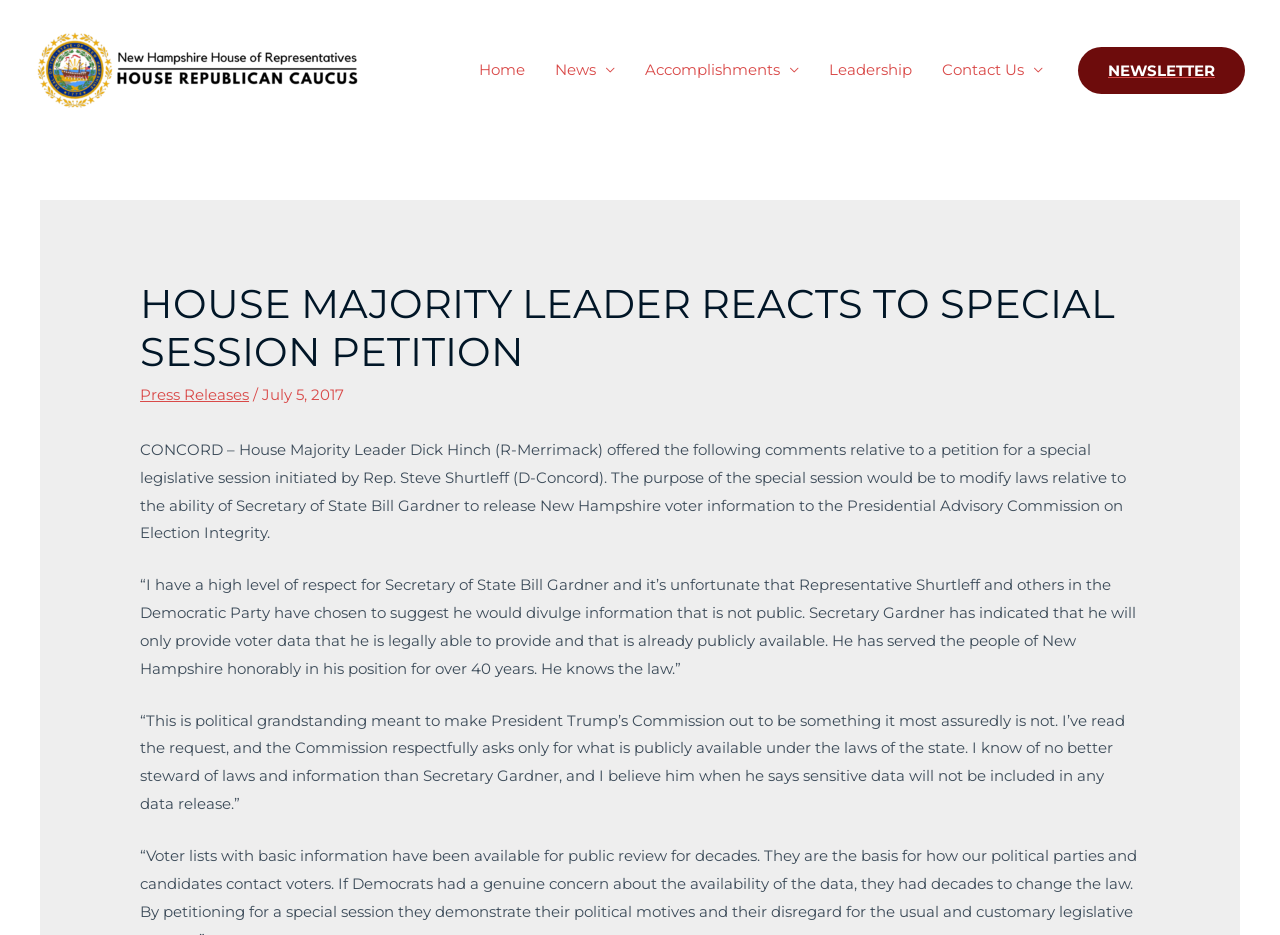What is the date of the press release?
Please answer the question with as much detail as possible using the screenshot.

I found the answer by reading the text content of the webpage, specifically the header section that displays the date of the press release, which is July 5, 2017.